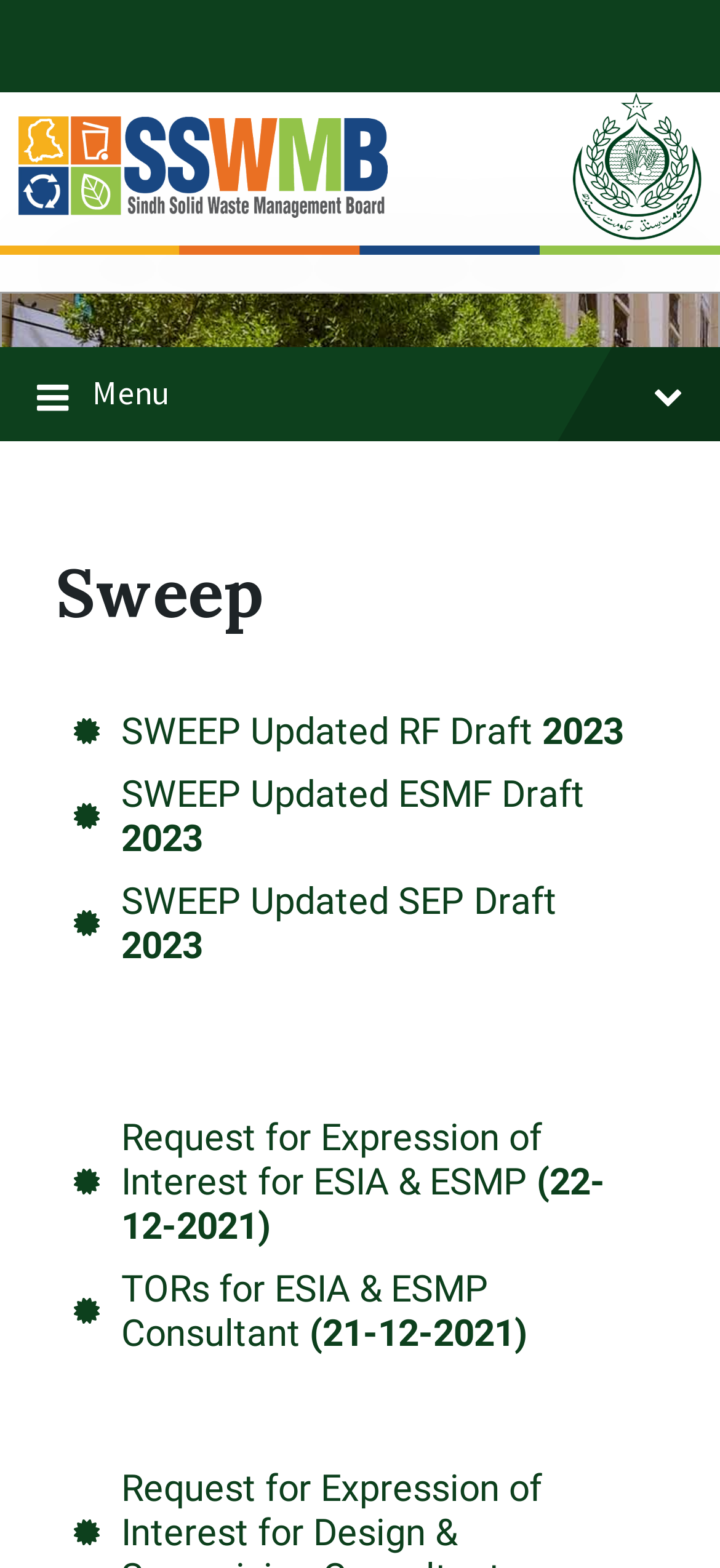Please respond to the question using a single word or phrase:
What is the text of the first link?

SWEEP Updated RF Draft 2023